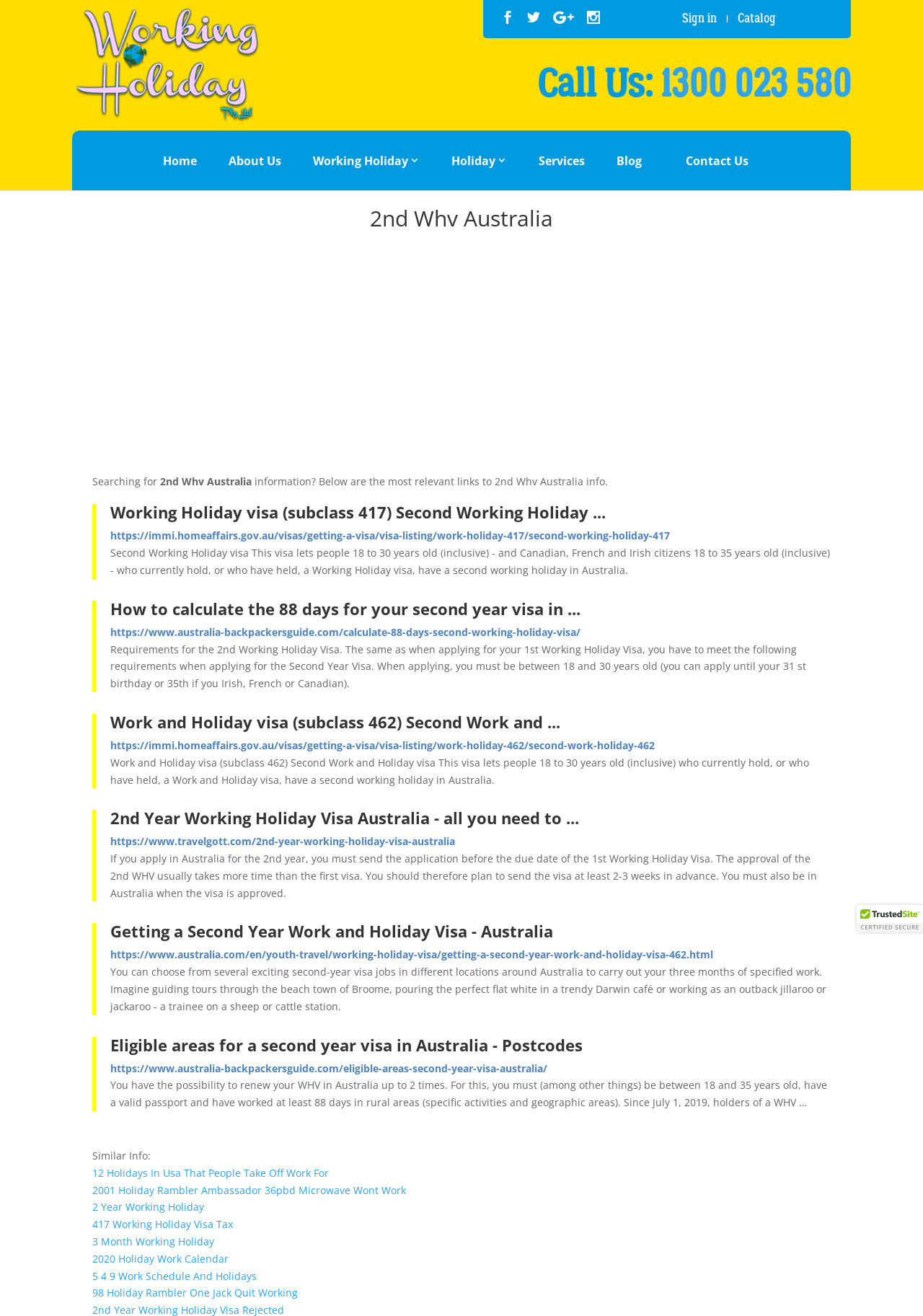Please provide a one-word or short phrase answer to the question:
How many days of specified work are required for the second year visa?

88 days